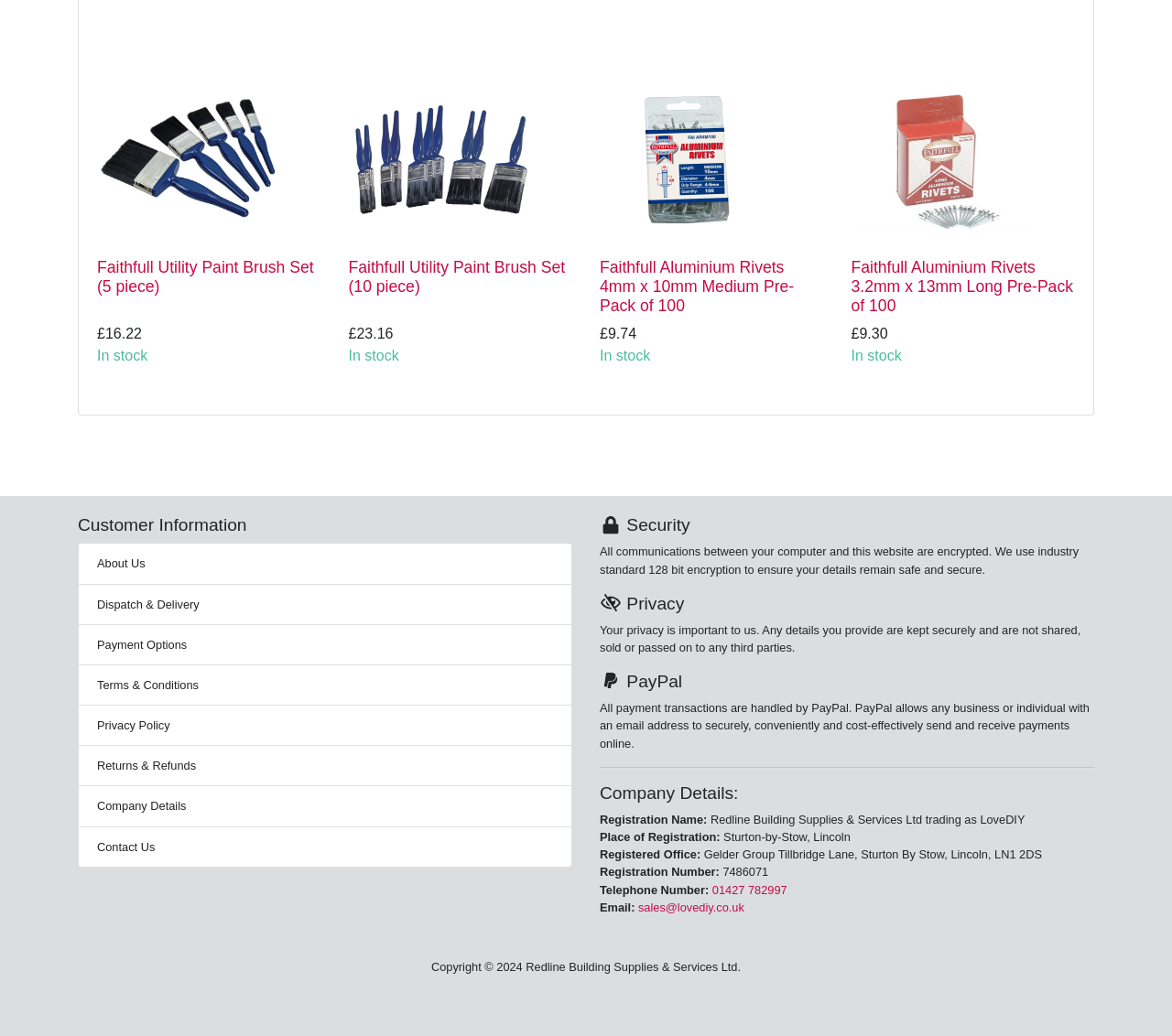What is the purpose of the PayPal section?
Kindly give a detailed and elaborate answer to the question.

I found the purpose of the PayPal section by reading the StaticText element with the text 'All payment transactions are handled by PayPal.' which is located in the PayPal section.